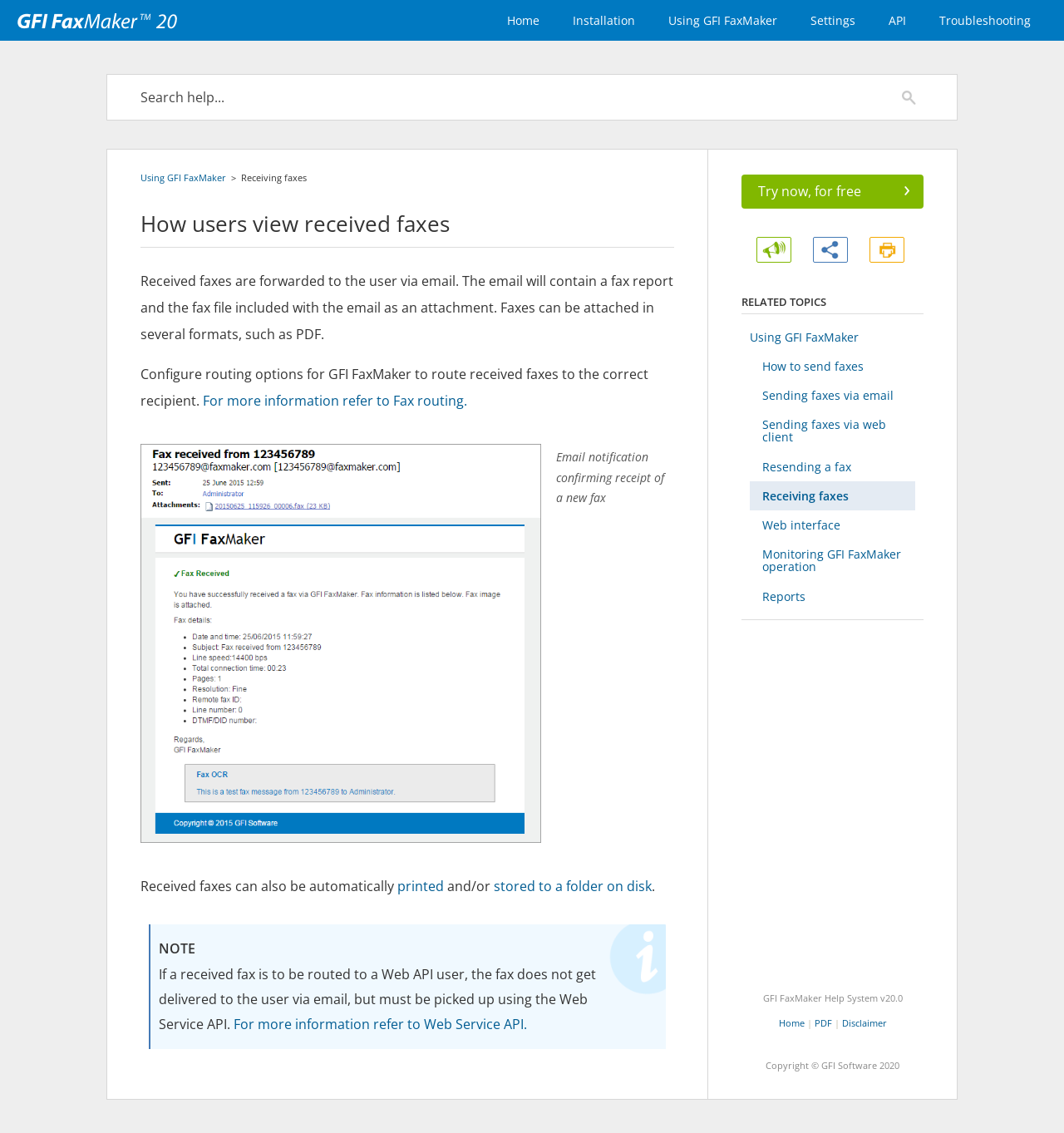Create an elaborate caption for the webpage.

This webpage is about "How users view received faxes" in GFI FaxMaker. At the top, there are seven links to different sections: Home, Installation, Using GFI FaxMaker, Settings, API, Troubleshooting, and a search box to search for help. 

Below the top navigation, there is a main content area with a heading "How users view received faxes" and a brief description of how received faxes are forwarded to users via email with a fax report and attachment. 

The page then explains how to configure routing options for GFI FaxMaker to route received faxes to the correct recipient. There is an image on the page, likely an illustration of the fax receipt process. 

The page also mentions that received faxes can be automatically printed and/or stored to a folder on disk. Additionally, there is a note about how received faxes are handled when routed to a Web API user.

At the bottom of the page, there are links to related topics, including "Using GFI FaxMaker", "How to send faxes", and "Receiving faxes". There are also links to "Feedback", "Share", and "Print" the page. 

Finally, at the very bottom, there is a footer section with links to "GFI FaxMaker Help System v20.0", "Home", "PDF", "Disclaimer", and a copyright notice.